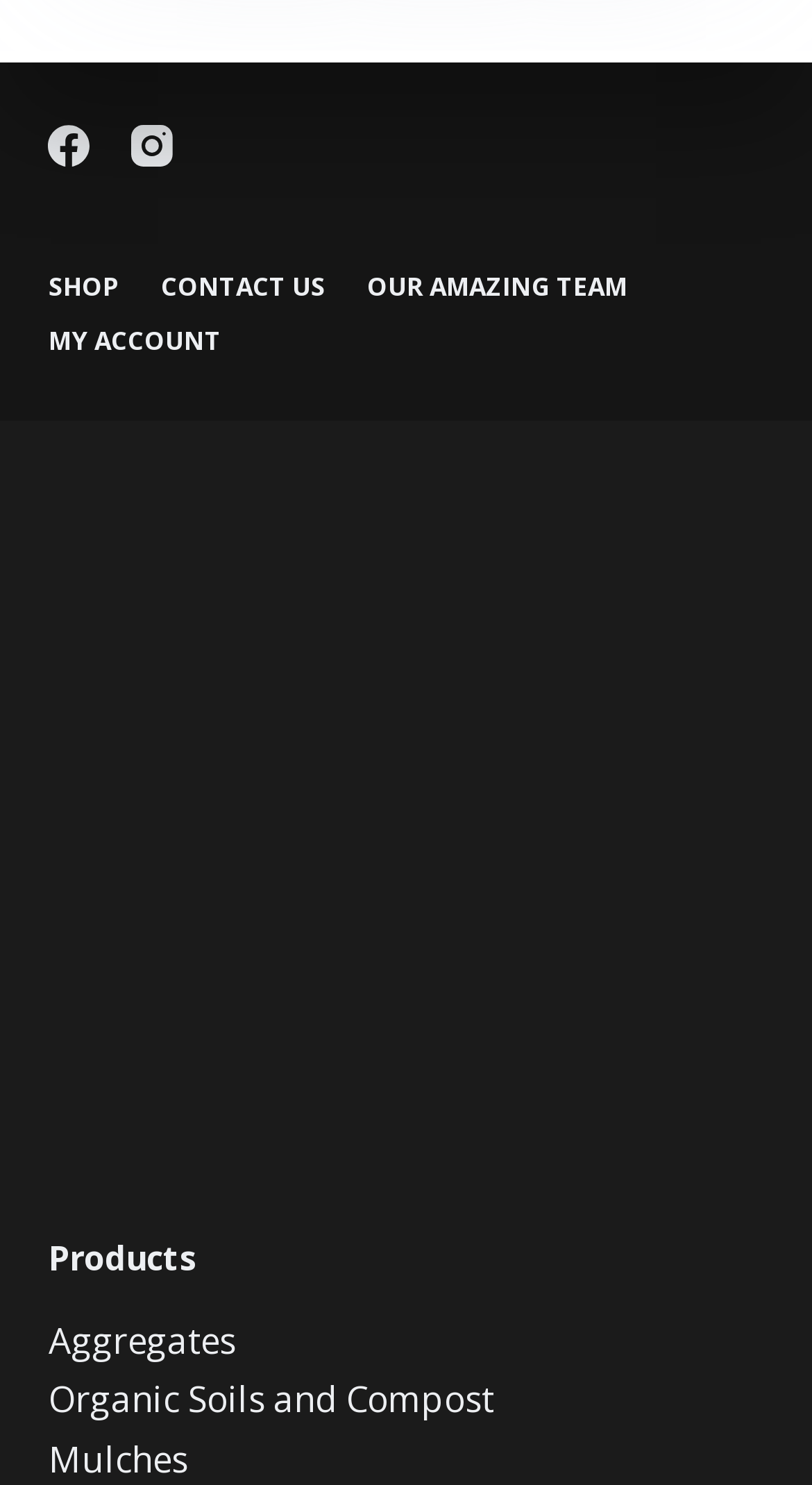How many navigation menu items are there?
Give a single word or phrase answer based on the content of the image.

4